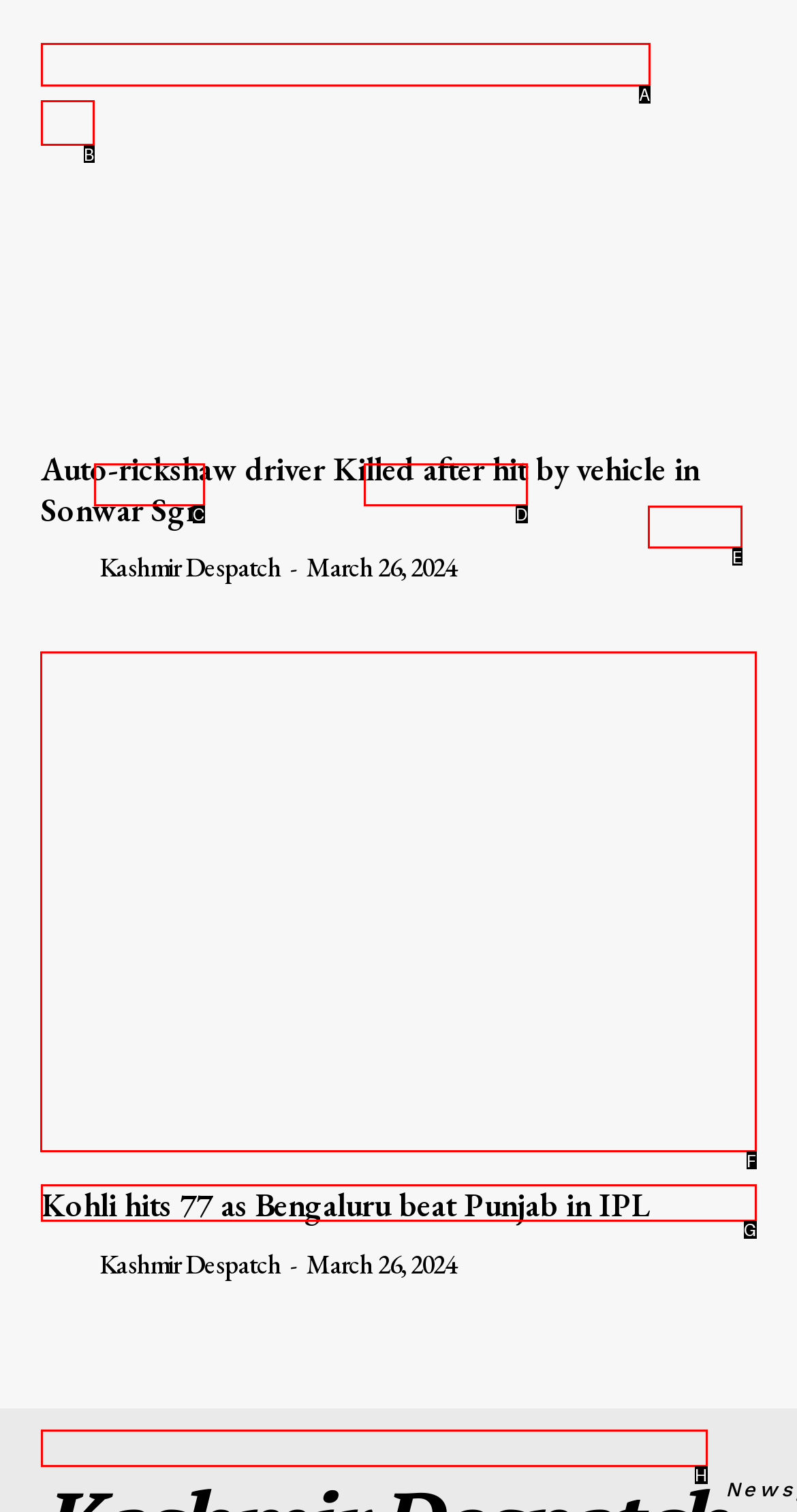Select the appropriate HTML element to click for the following task: Read news about IPL
Answer with the letter of the selected option from the given choices directly.

F